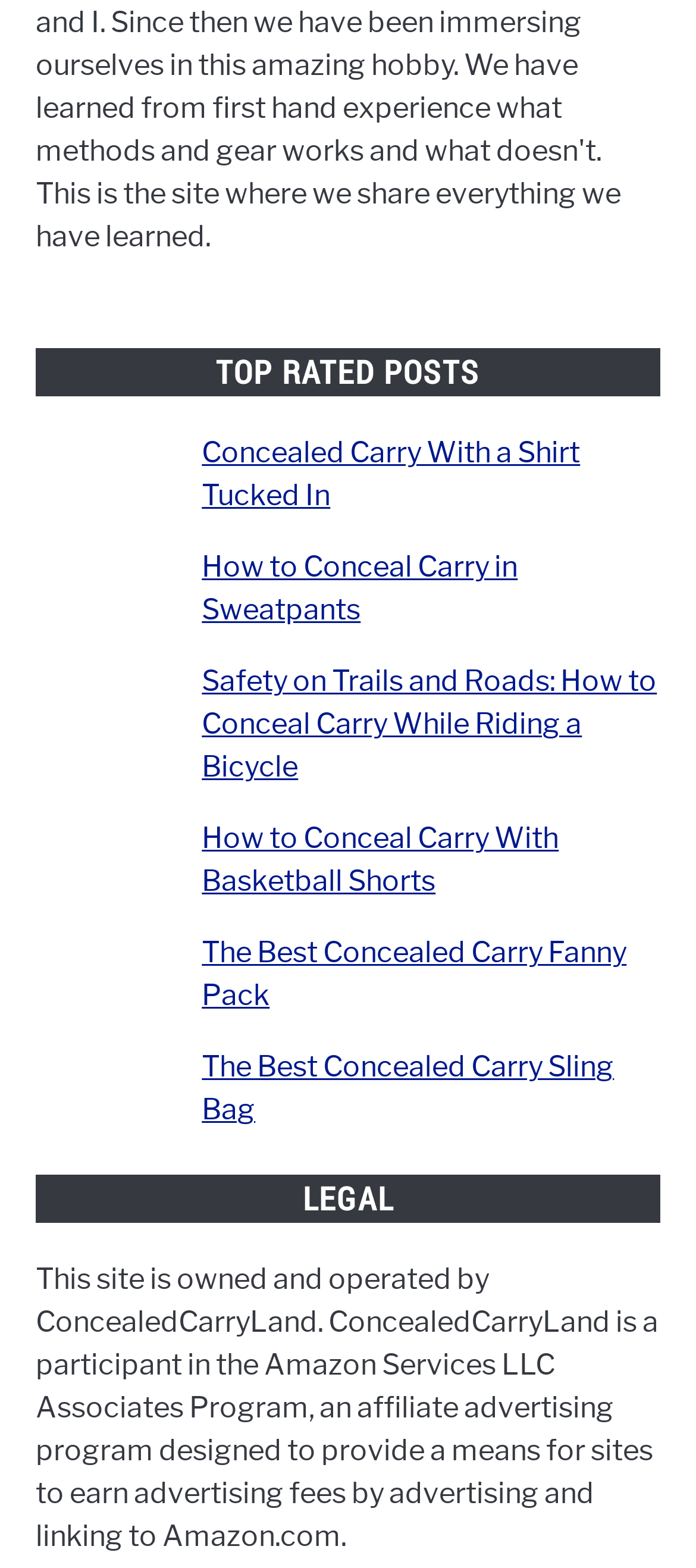What is the purpose of the 'LEGAL' section?
Please provide a detailed and thorough answer to the question.

The 'LEGAL' section is likely intended to provide legal information or disclaimers, as it contains a statement about the website's participation in the Amazon Services LLC Associates Program and its ownership by ConcealedCarryLand.